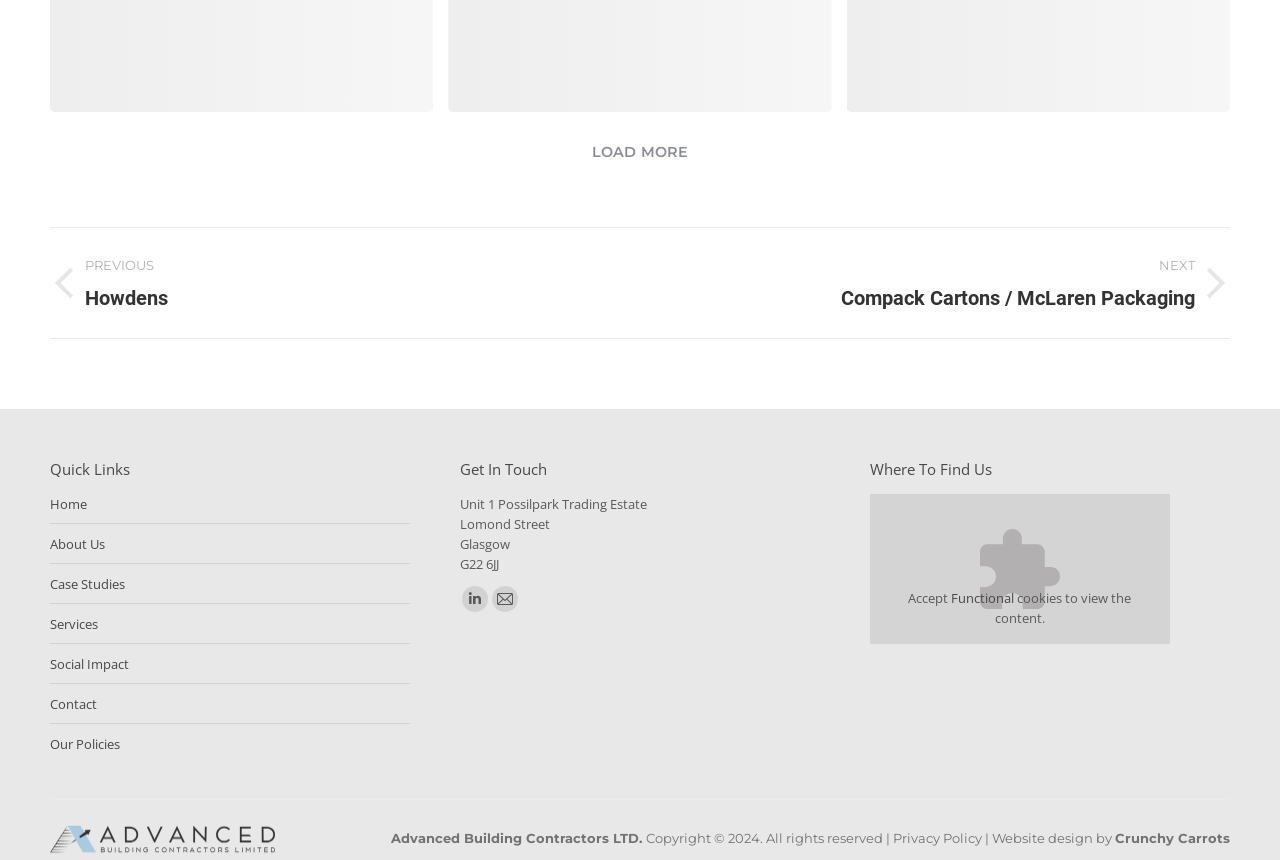Please answer the following question using a single word or phrase: 
How can I navigate to the previous project?

Click 'Previous project: Howdens'